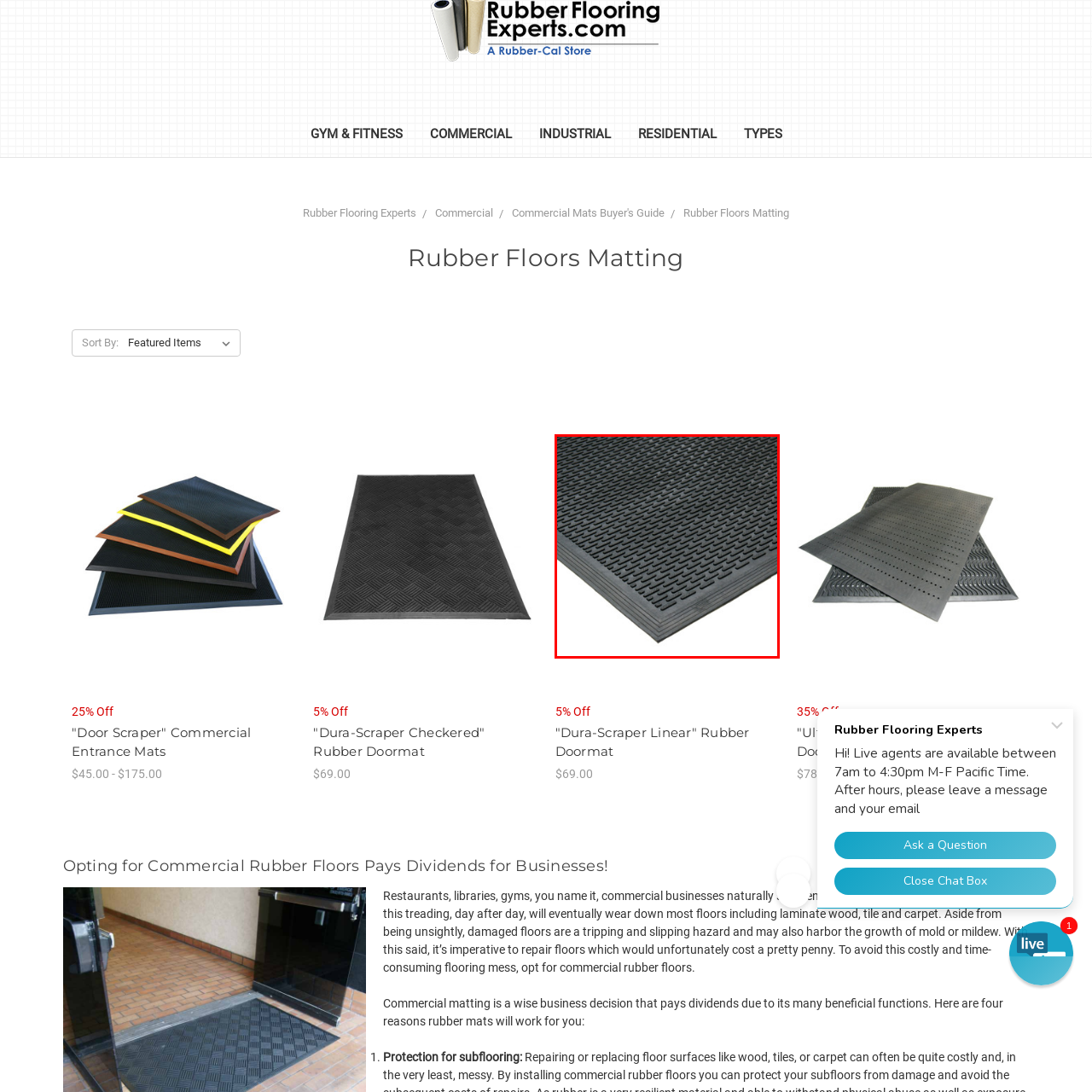What is the benefit of the mat's dark color?
Focus on the image section enclosed by the red bounding box and answer the question thoroughly.

According to the caption, the dark color of the mat enhances its professional appearance while minimizing the visibility of dirt and wear, which suggests that the benefit of the dark color is to minimize the visibility of dirt.